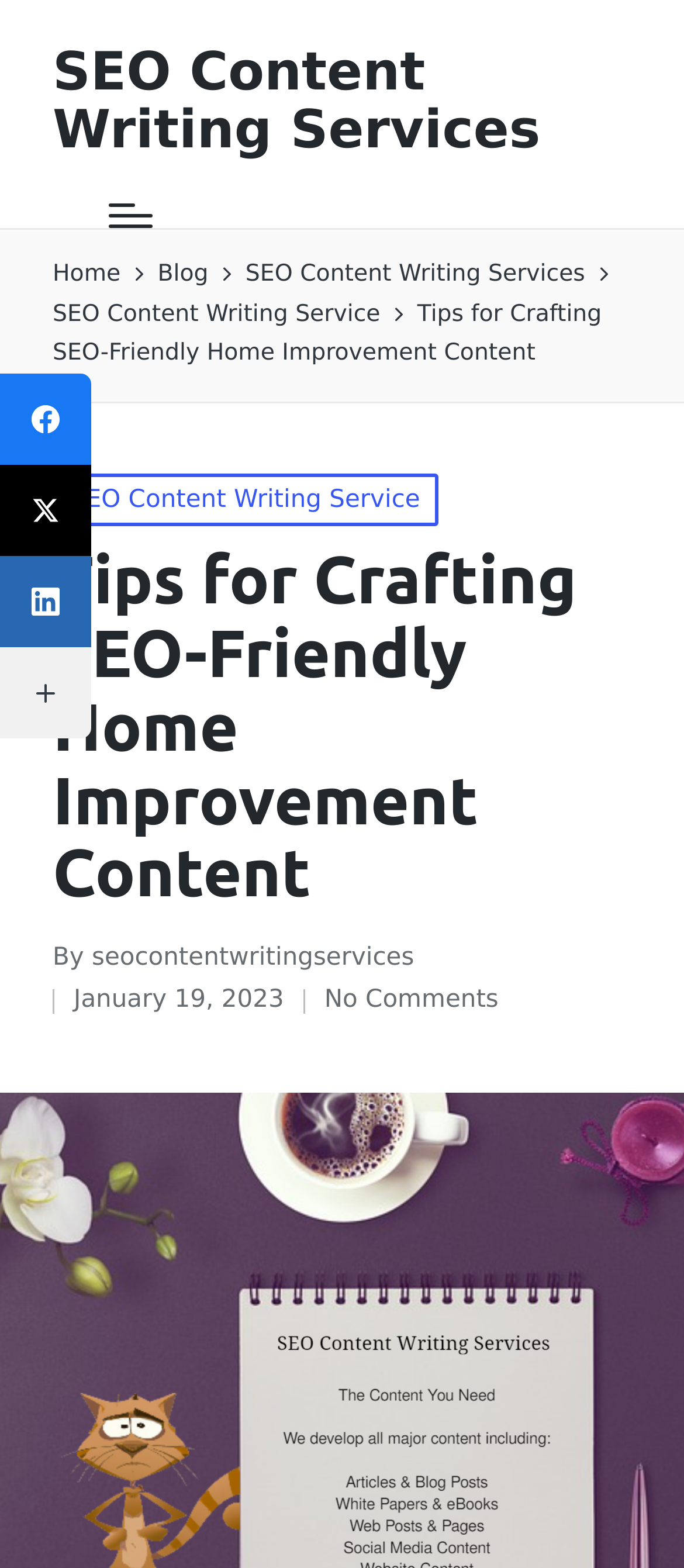How many social media links are available?
Using the image, respond with a single word or phrase.

4